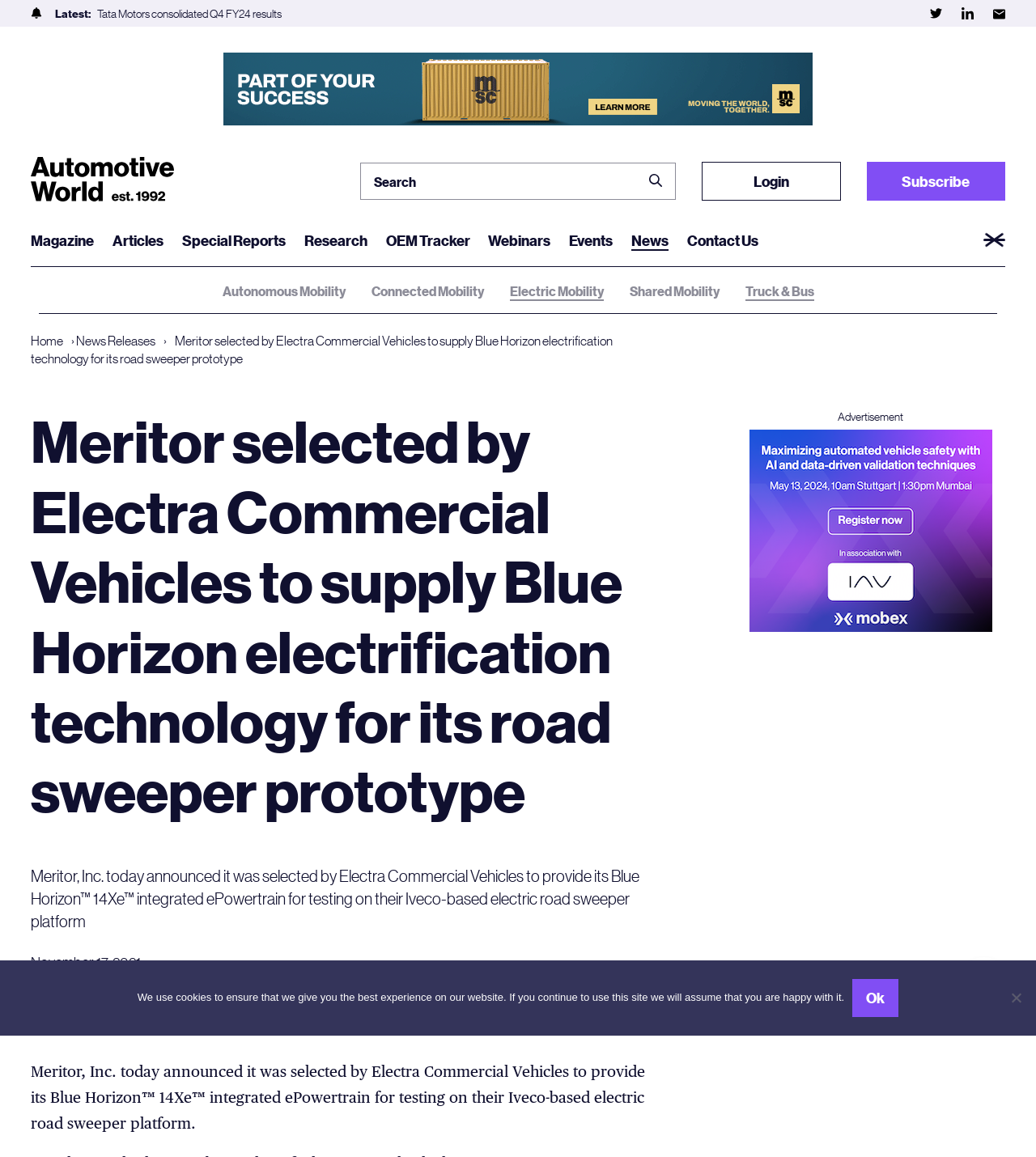Give a one-word or short phrase answer to this question: 
What is the name of the company that selected Meritor?

Electra Commercial Vehicles